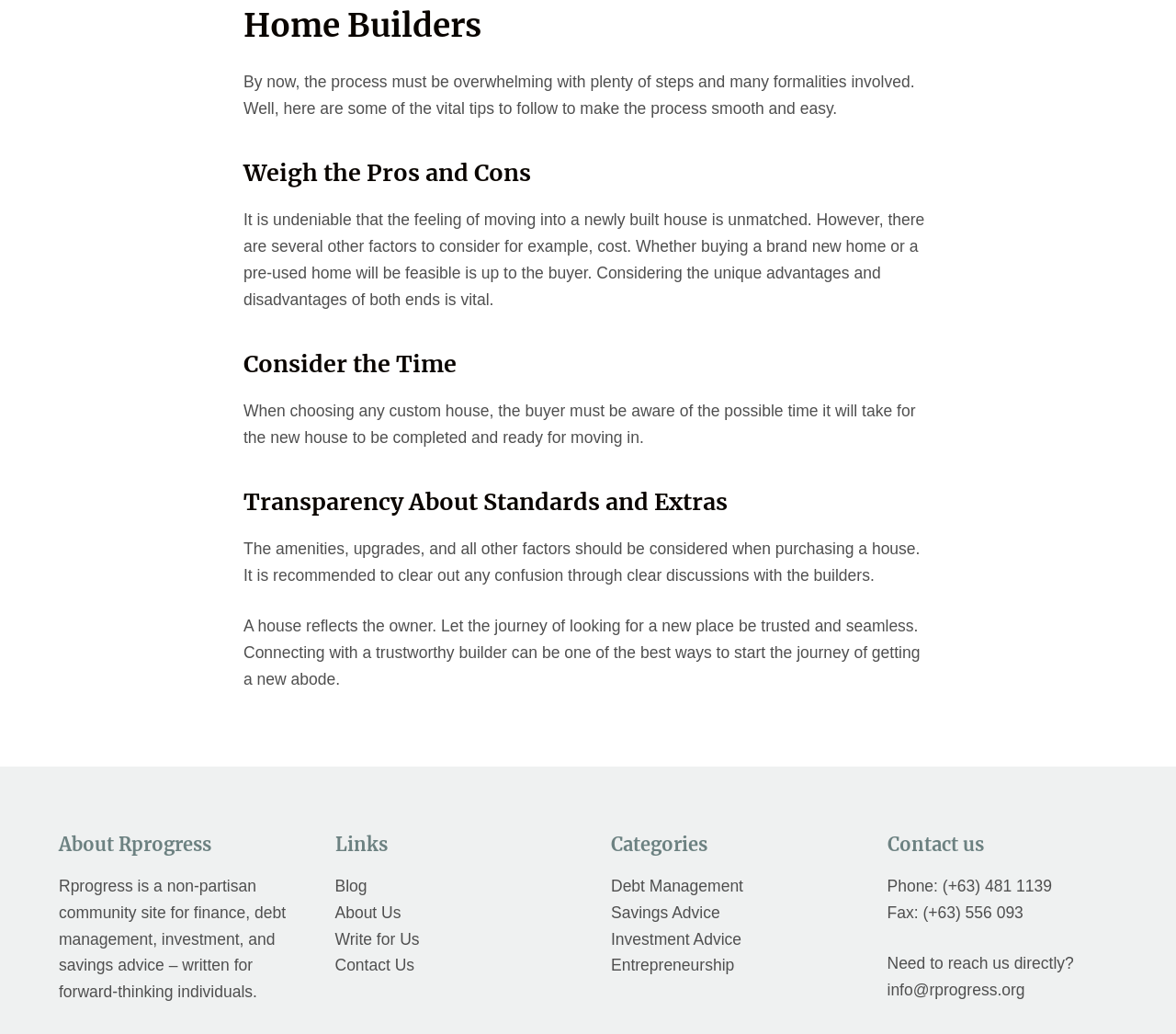What are the categories available on the site?
Based on the image, answer the question with a single word or brief phrase.

Debt Management, Savings Advice, Investment Advice, Entrepreneurship